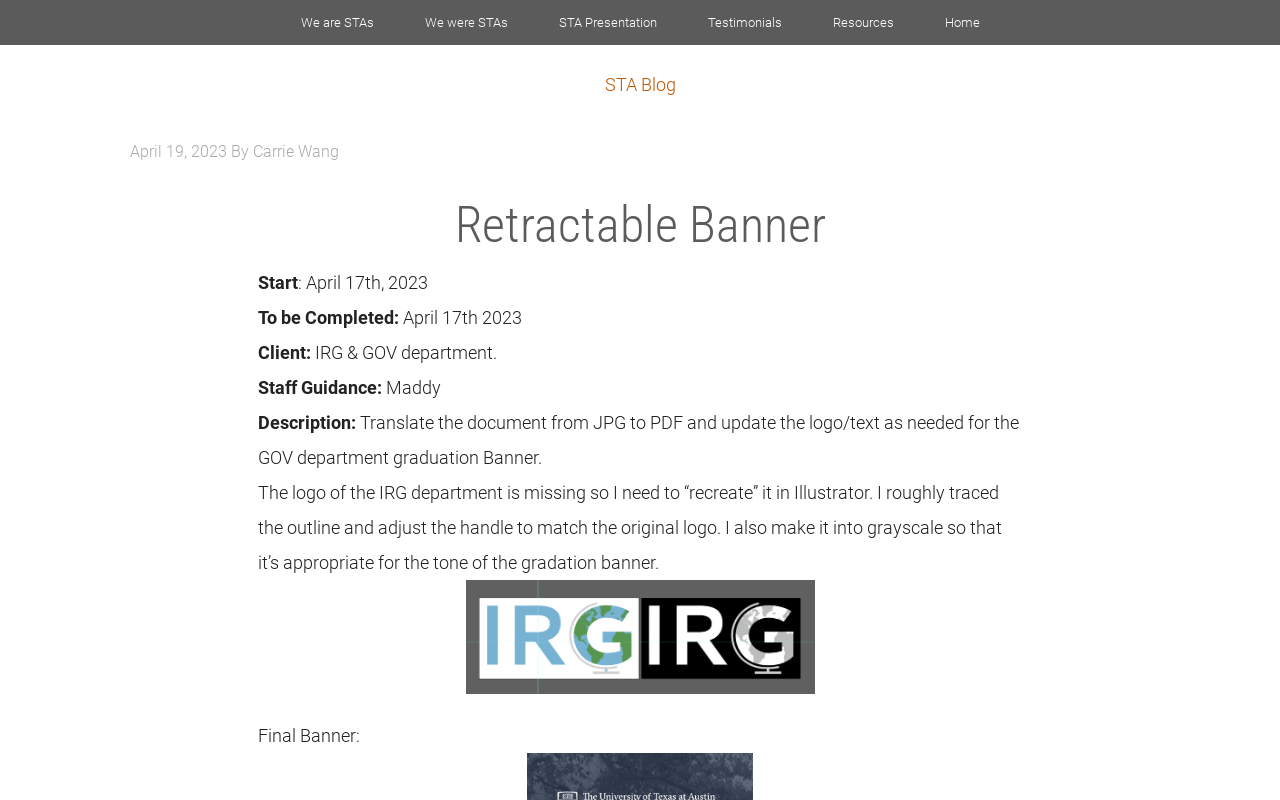Please identify the bounding box coordinates of the element that needs to be clicked to execute the following command: "visit the Testimonials page". Provide the bounding box using four float numbers between 0 and 1, formatted as [left, top, right, bottom].

[0.534, 0.0, 0.629, 0.056]